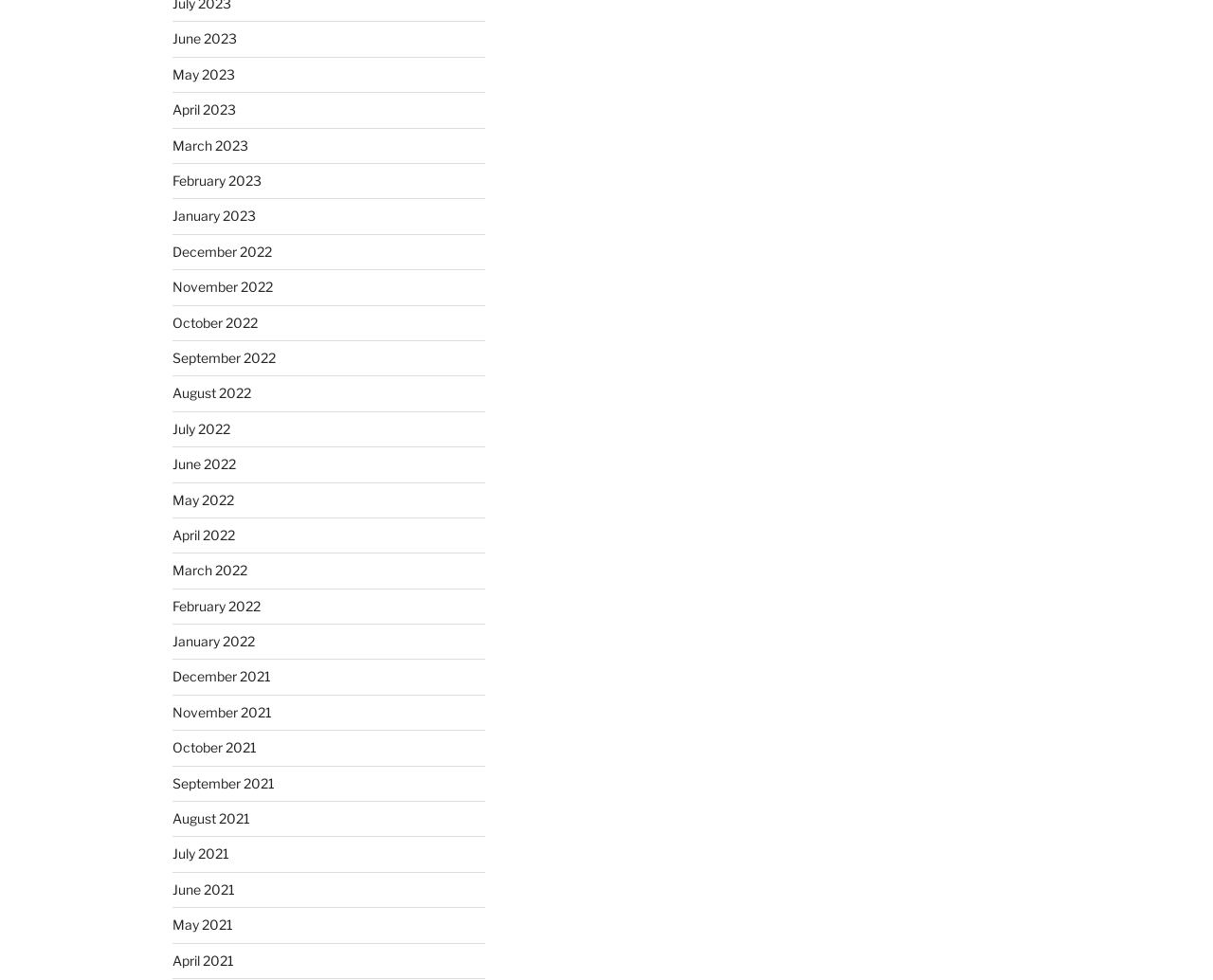Could you highlight the region that needs to be clicked to execute the instruction: "view January 2021"?

[0.142, 0.646, 0.21, 0.663]